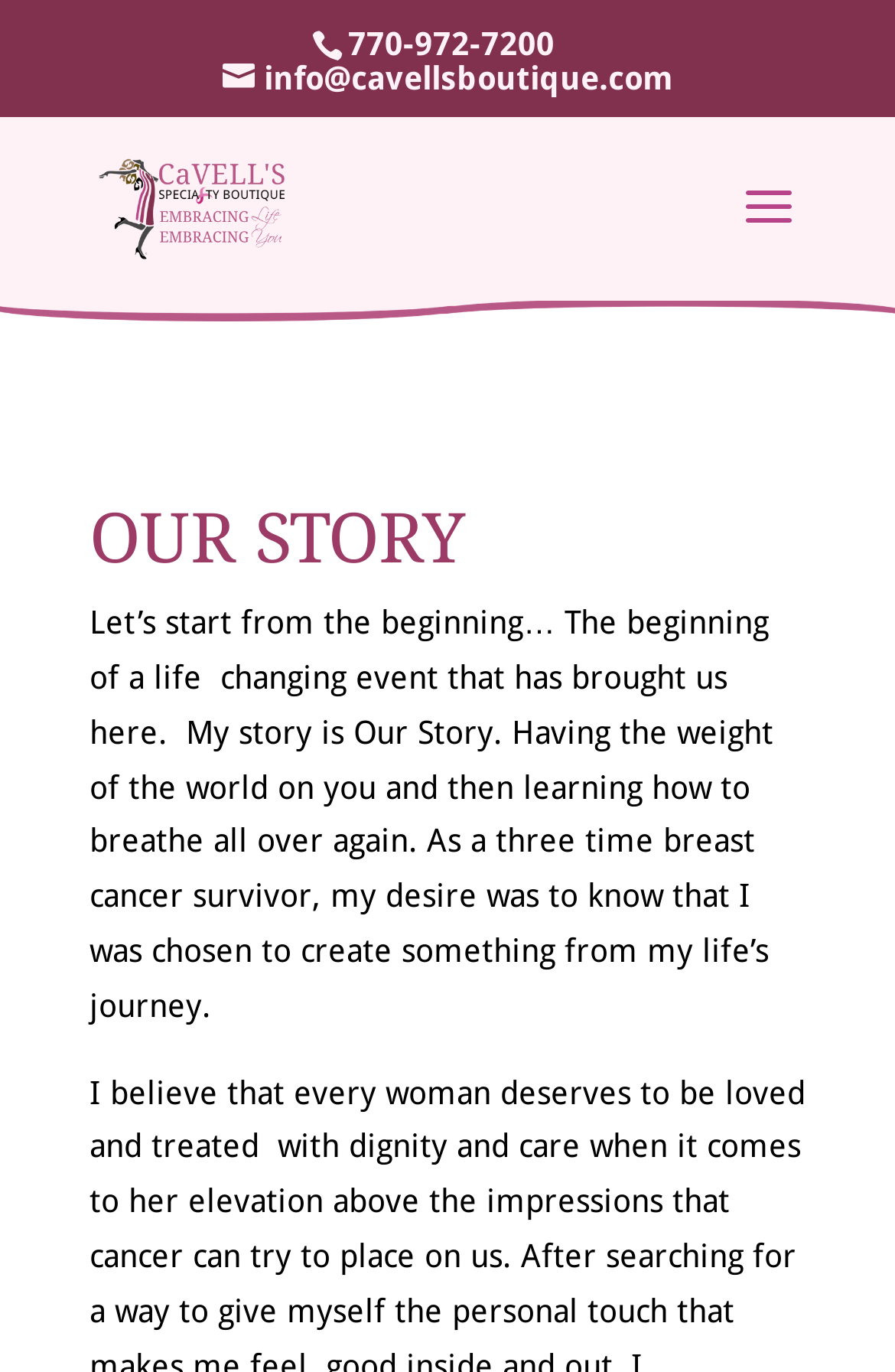Give a one-word or short-phrase answer to the following question: 
What is the email address of Cavell's Specialty Boutique?

info@cavellsboutique.com